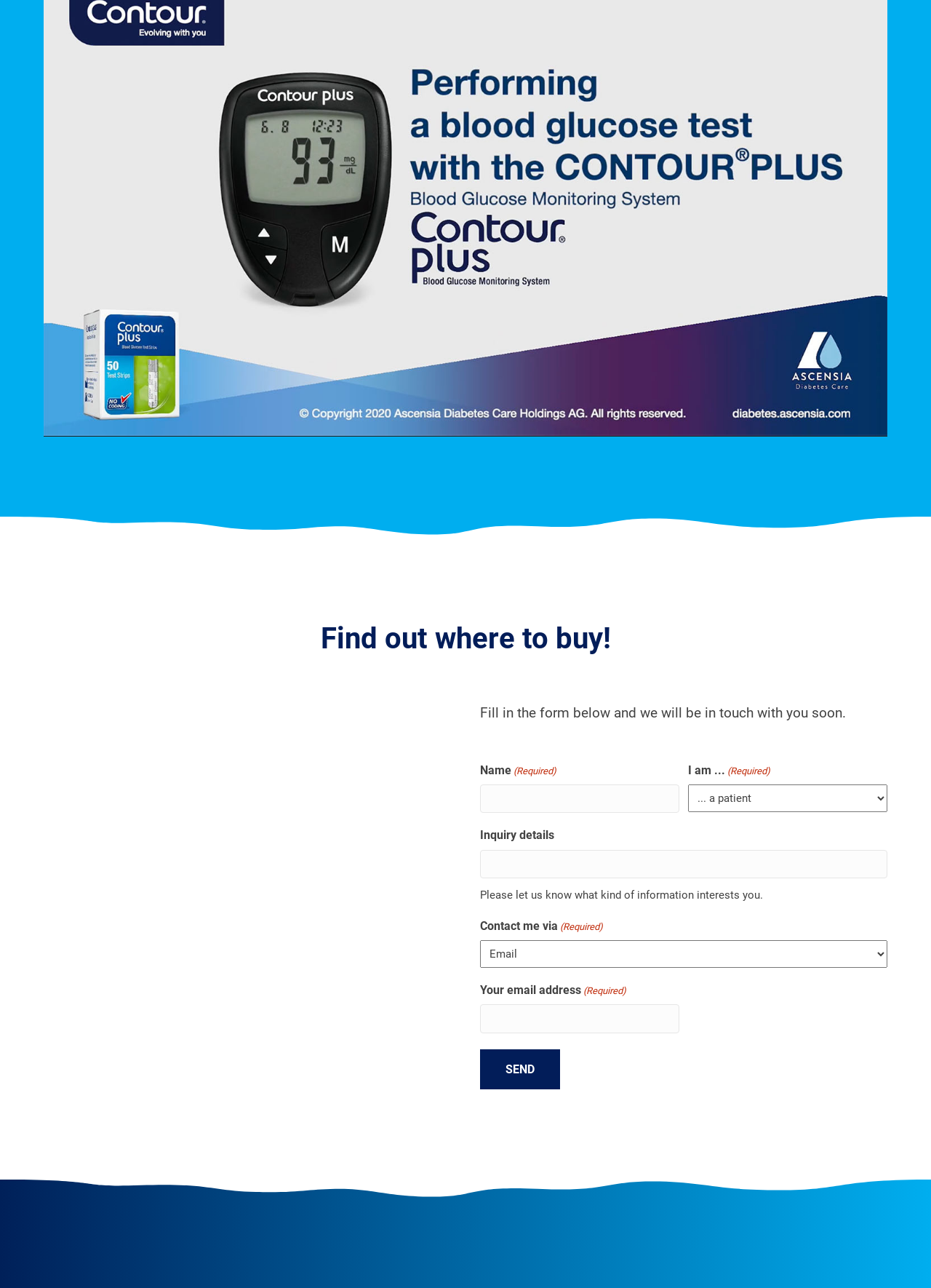Kindly determine the bounding box coordinates of the area that needs to be clicked to fulfill this instruction: "Adjust the Time Slider".

[0.118, 0.325, 0.857, 0.331]